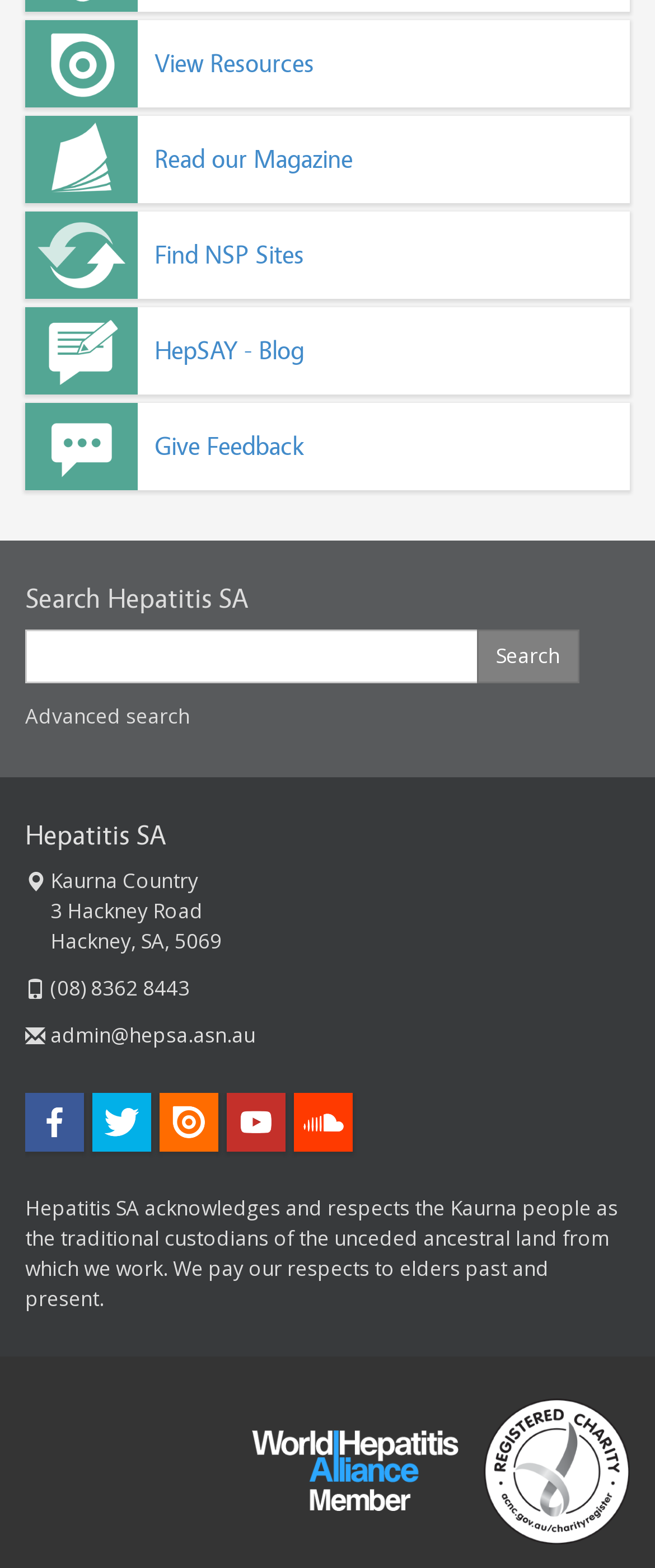What is the address of Hepatitis SA?
Based on the visual, give a brief answer using one word or a short phrase.

3 Hackney Road, Hackney, SA, 5069